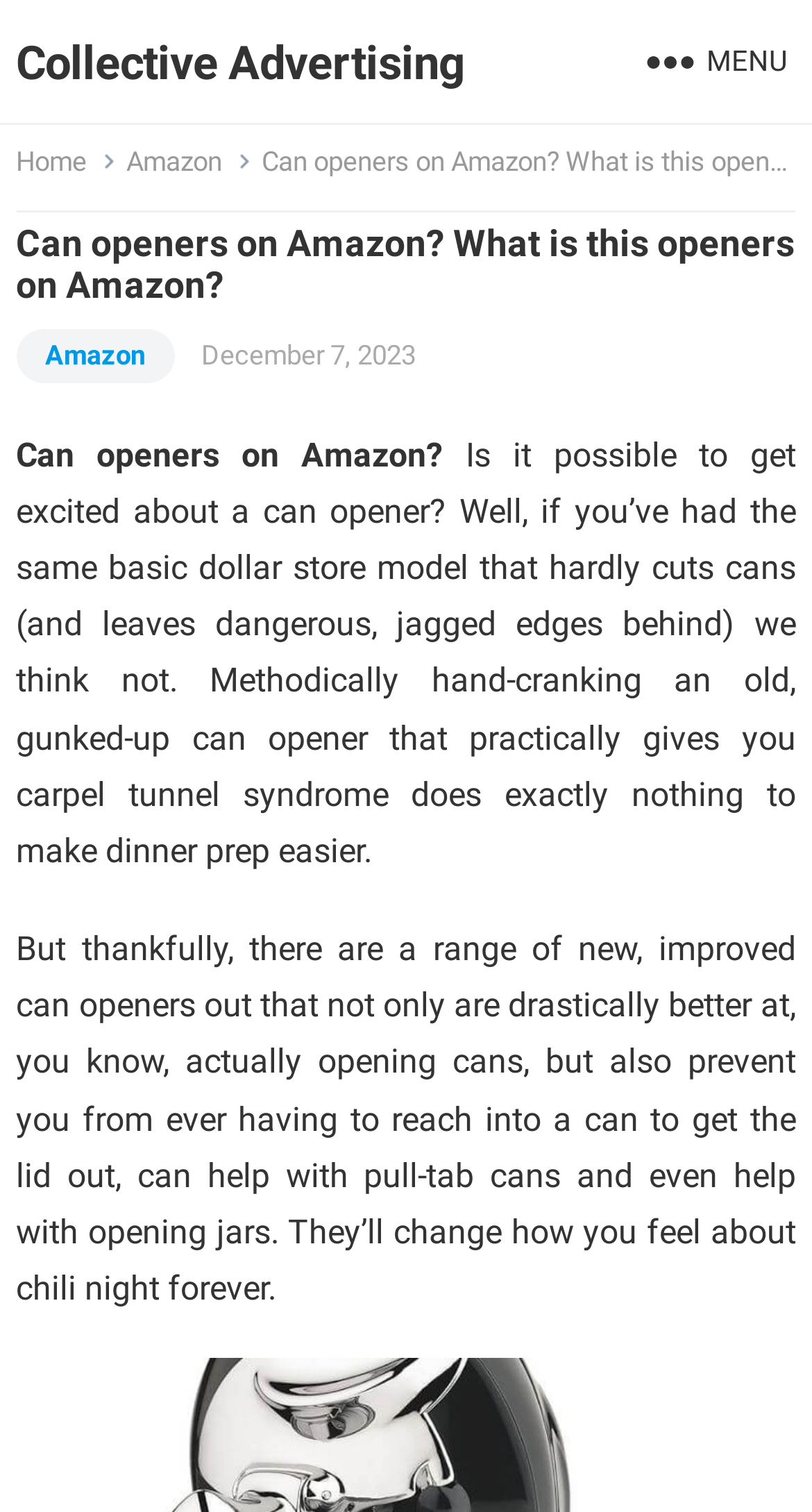Please look at the image and answer the question with a detailed explanation: What is the date mentioned on this webpage?

The date is mentioned in the static text element, which is located below the heading and above the main content of the webpage.